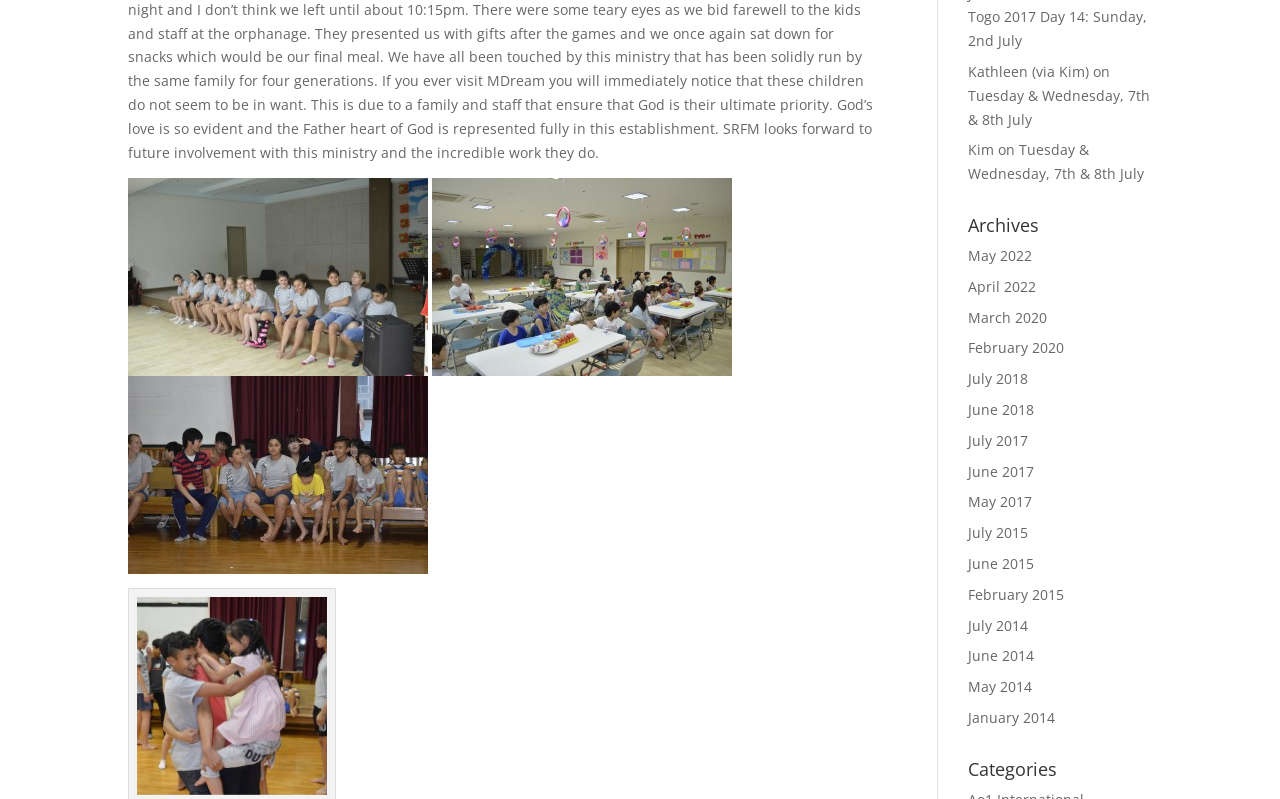Using the element description provided, determine the bounding box coordinates in the format (top-left x, top-left y, bottom-right x, bottom-right y). Ensure that all values are floating point numbers between 0 and 1. Element description: alt="MDream"

[0.1, 0.692, 0.334, 0.715]